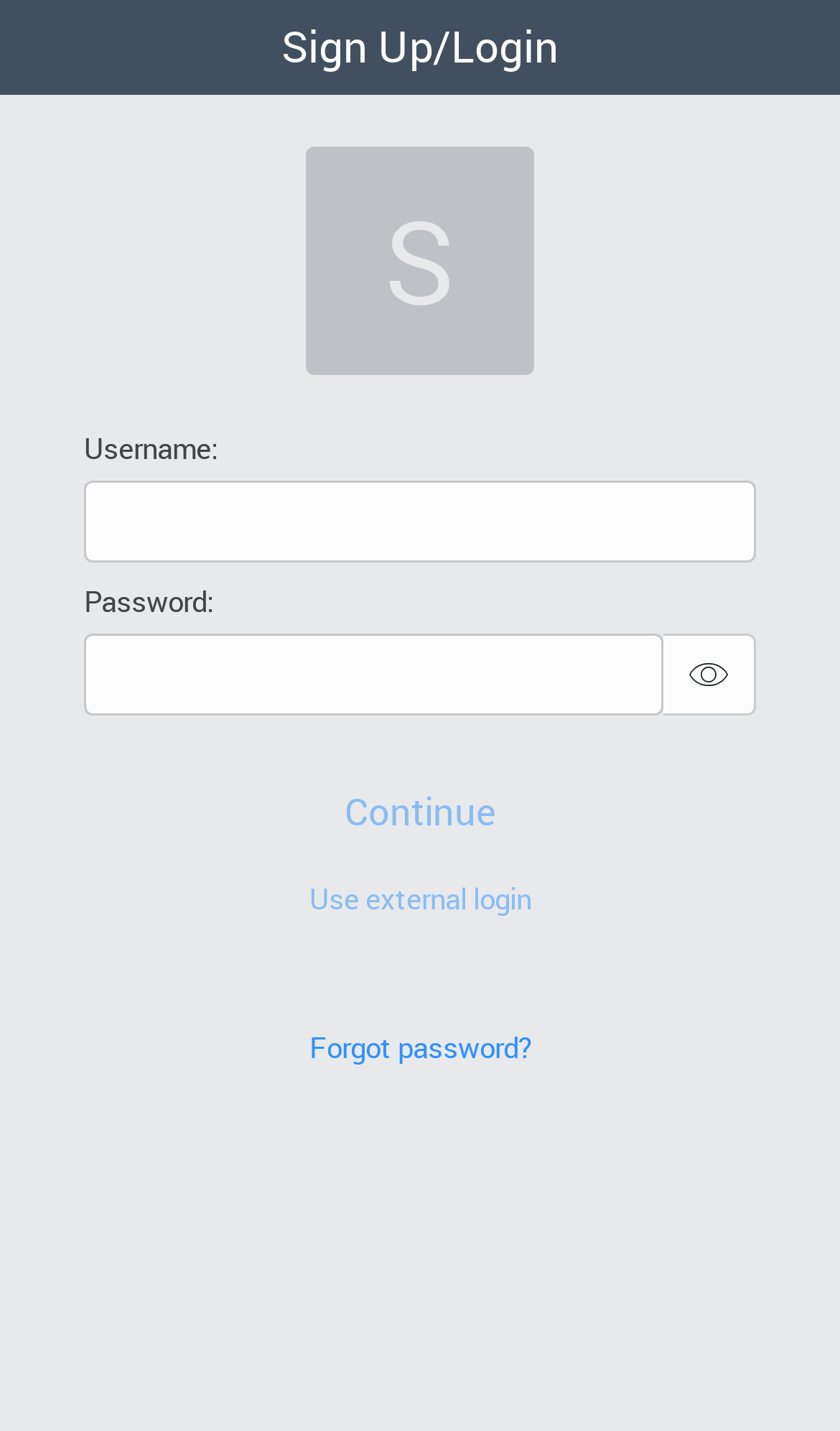From the webpage screenshot, predict the bounding box of the UI element that matches this description: "Forgot password?".

[0.353, 0.717, 0.647, 0.749]